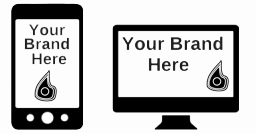Give a thorough explanation of the elements present in the image.

The image showcases a modern graphic illustrating a white label service opportunity. On the left, a smartphone displays the text "Your Brand Here," suggesting customizable branding options for mobile applications. Complementing this, a computer monitor on the right also features the phrase "Your Brand Here," emphasizing the potential for branding on desktop platforms. Both devices include a stylized logo, symbolizing the flexibility and creativity offered through this white label partnership. This visual aims to attract businesses looking to enhance their presence in the digital market through branded software solutions.